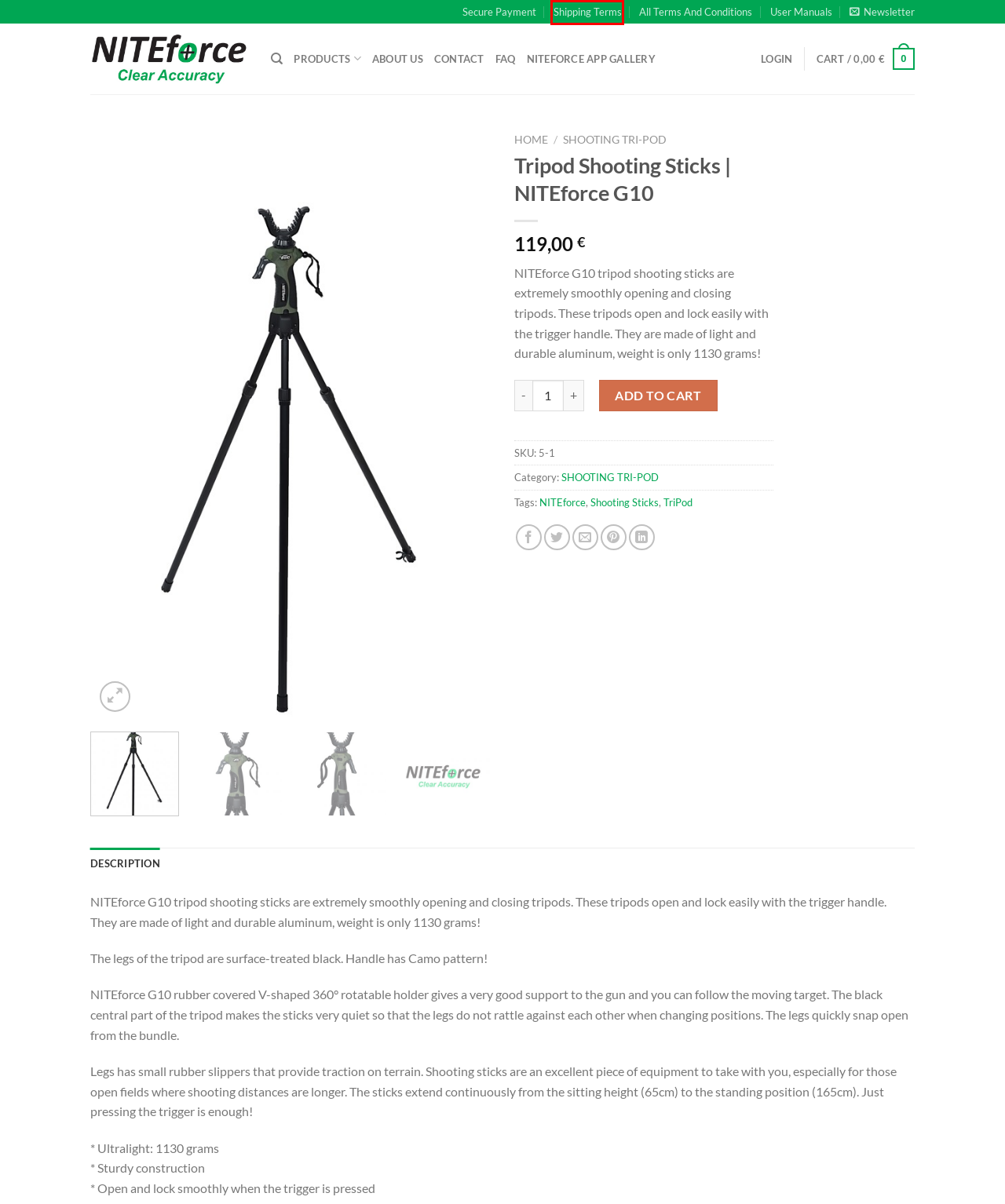You are presented with a screenshot of a webpage that includes a red bounding box around an element. Determine which webpage description best matches the page that results from clicking the element within the red bounding box. Here are the candidates:
A. NITEforce Archives - NITEforce Webshop
B. About Us - NITEforce Webshop
C. NITEforce - NITEforce Webshop
D. Shipping Terms - NITEforce Webshop
E. Secure Payment - NITEforce Webshop
F. User Manuals - NITEforce Webshop
G. TriPod Archives - NITEforce Webshop
H. Cart - NITEforce Webshop

D